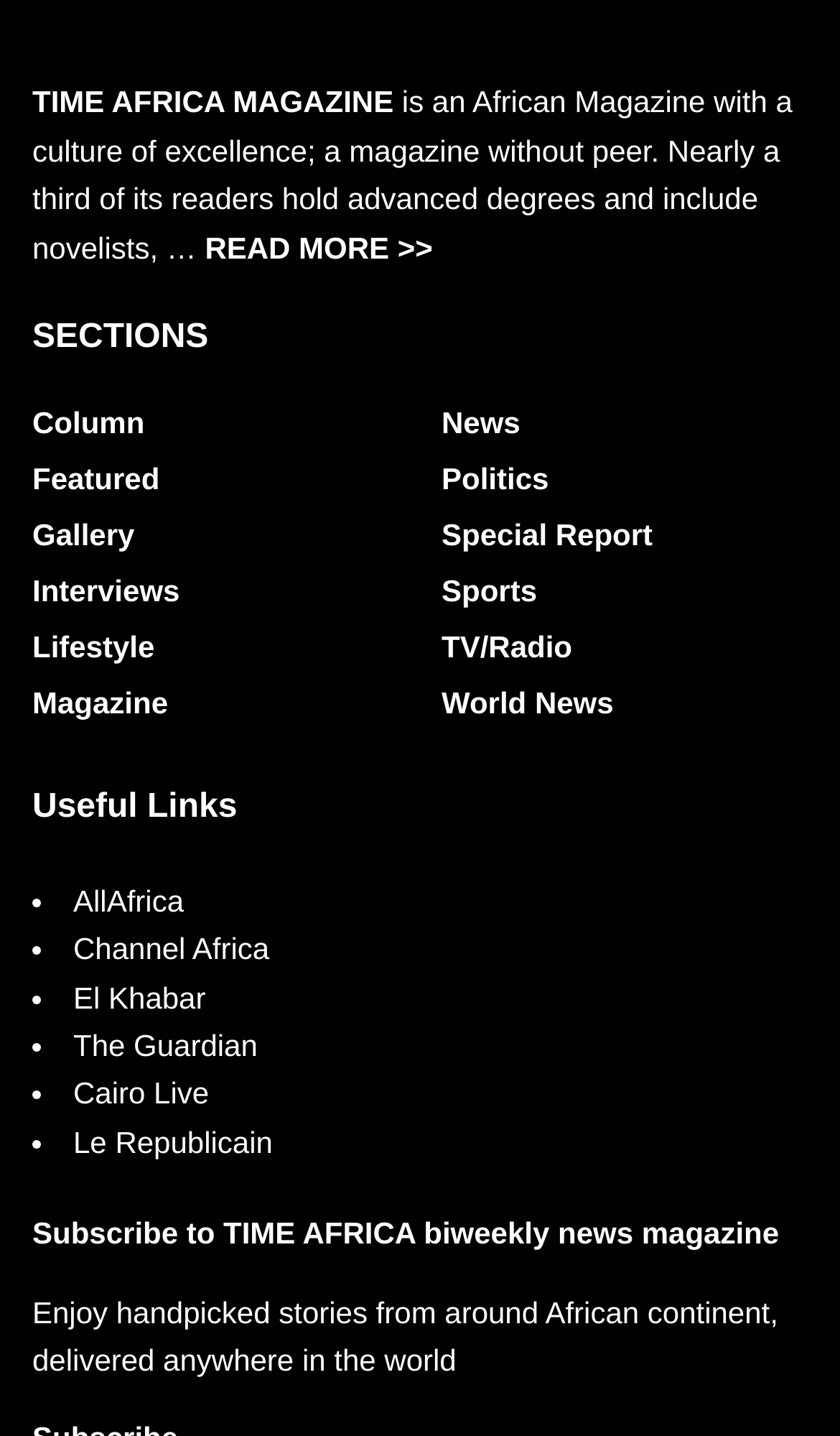What is the name of the magazine?
Based on the image, provide your answer in one word or phrase.

TIME AFRICA MAGAZINE